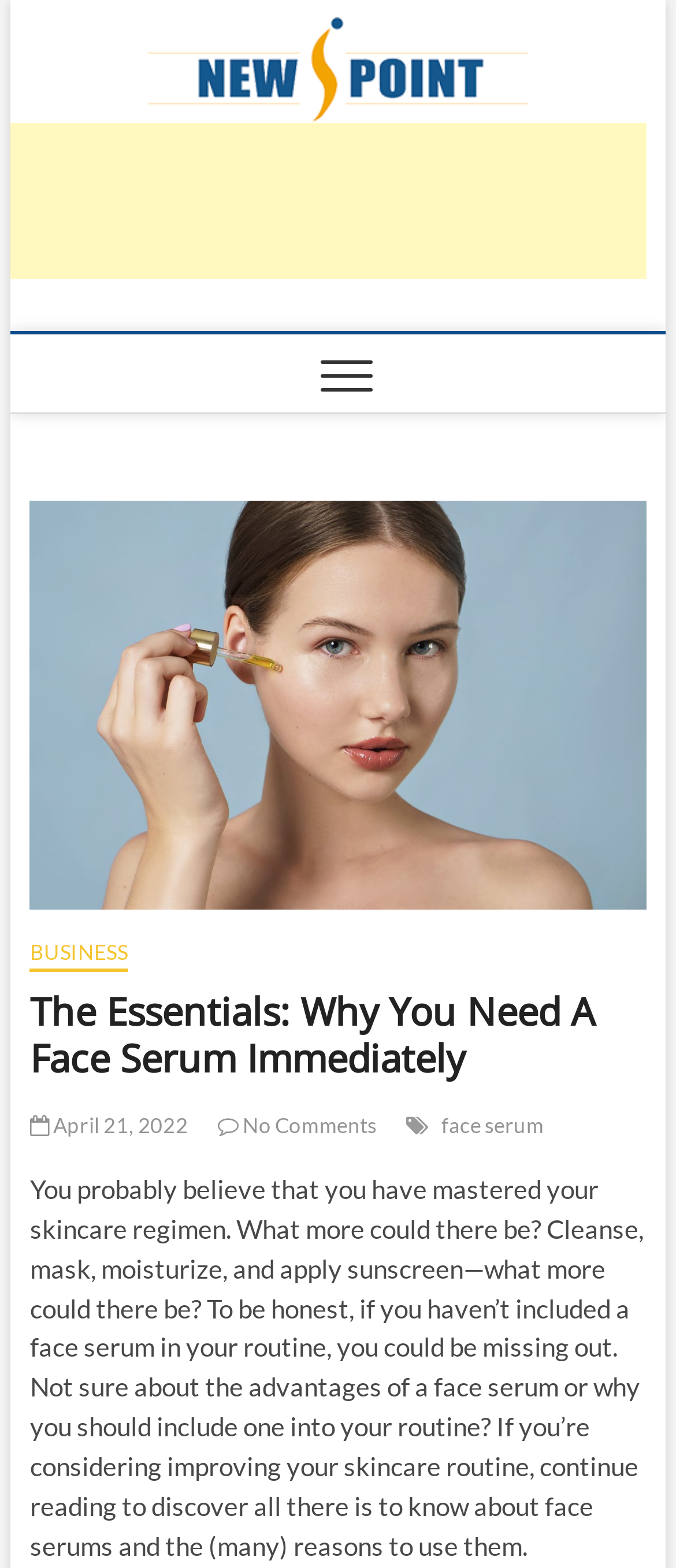Provide the bounding box coordinates of the UI element this sentence describes: "April 21, 2022".

[0.044, 0.709, 0.278, 0.725]